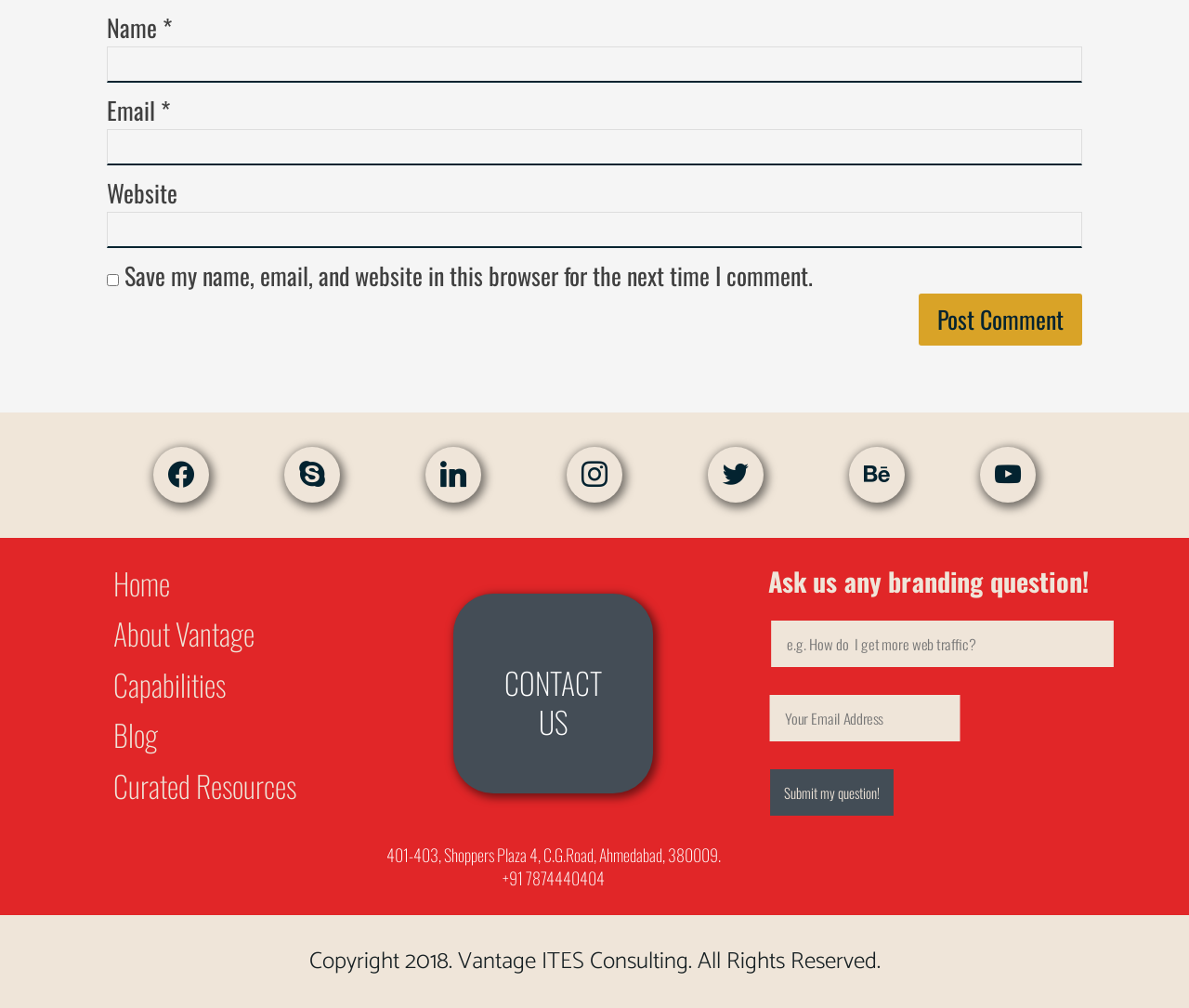Predict the bounding box coordinates of the UI element that matches this description: "twitter". The coordinates should be in the format [left, top, right, bottom] with each value between 0 and 1.

[0.595, 0.449, 0.642, 0.485]